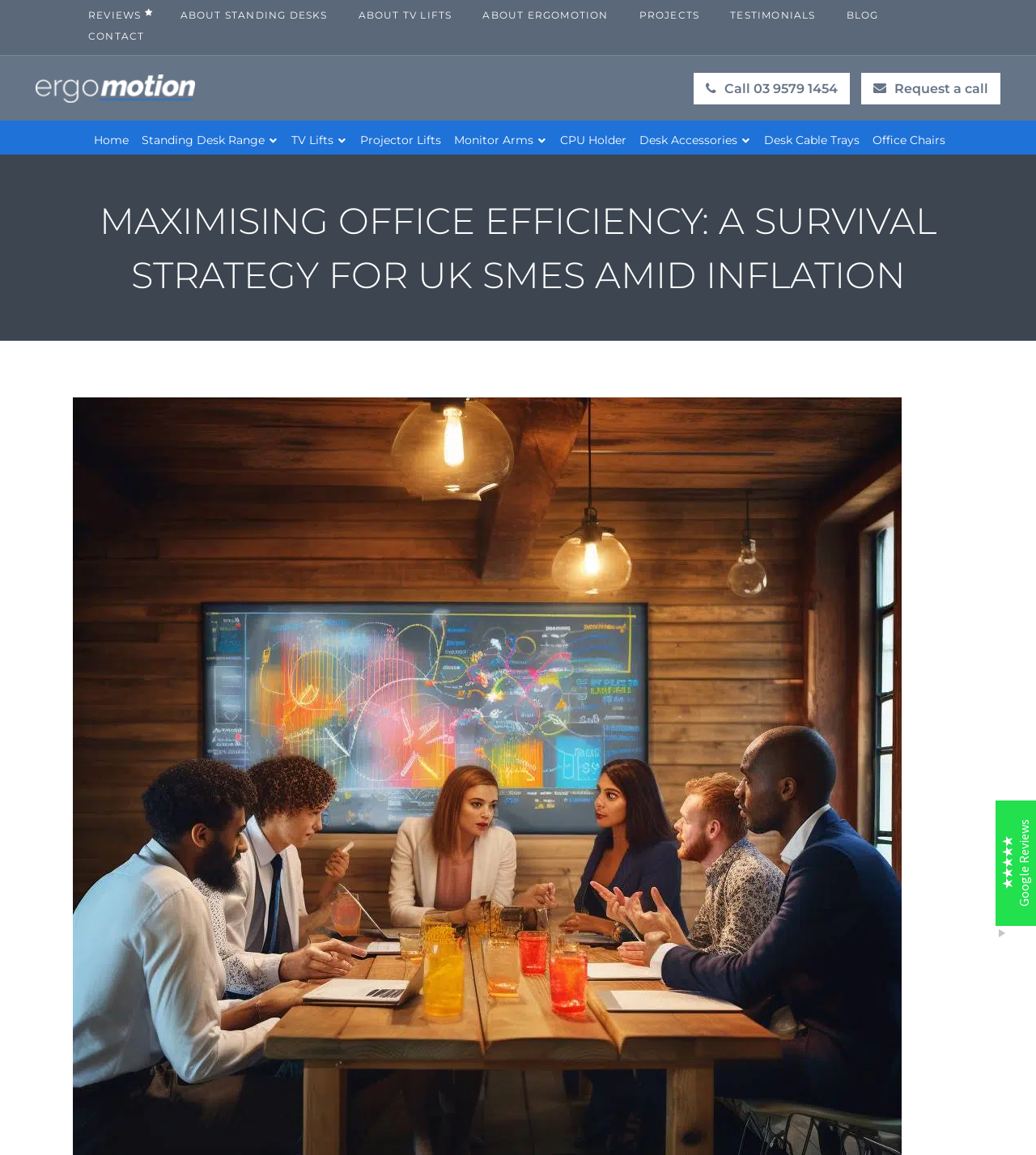Please analyze the image and provide a thorough answer to the question:
What is the phone number to call?

The phone number can be found in the link element with the text ' Call 03 9579 1454' located at [0.67, 0.063, 0.82, 0.09] coordinates.